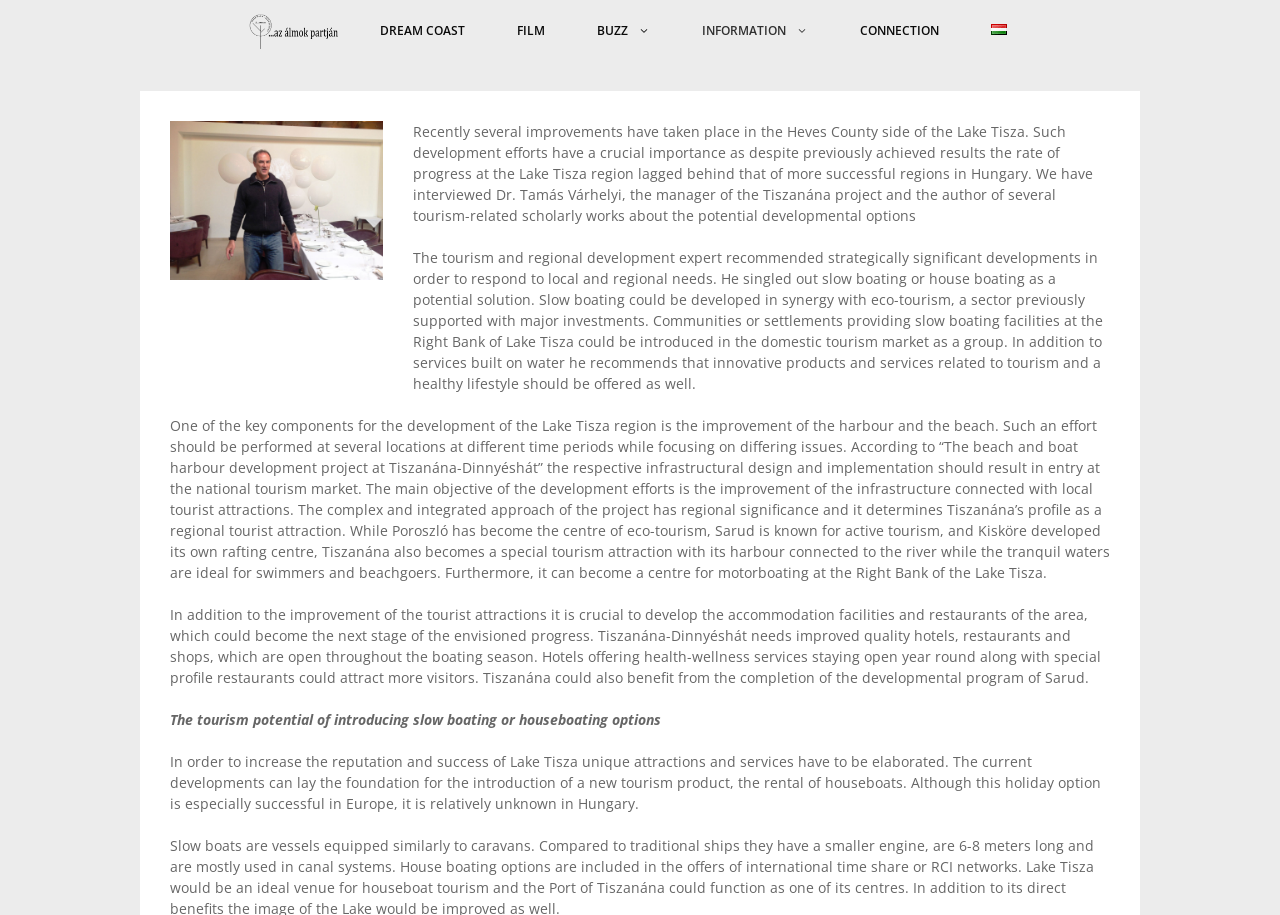Using the description: "alt="Magyar"", identify the bounding box of the corresponding UI element in the screenshot.

[0.754, 0.0, 0.807, 0.067]